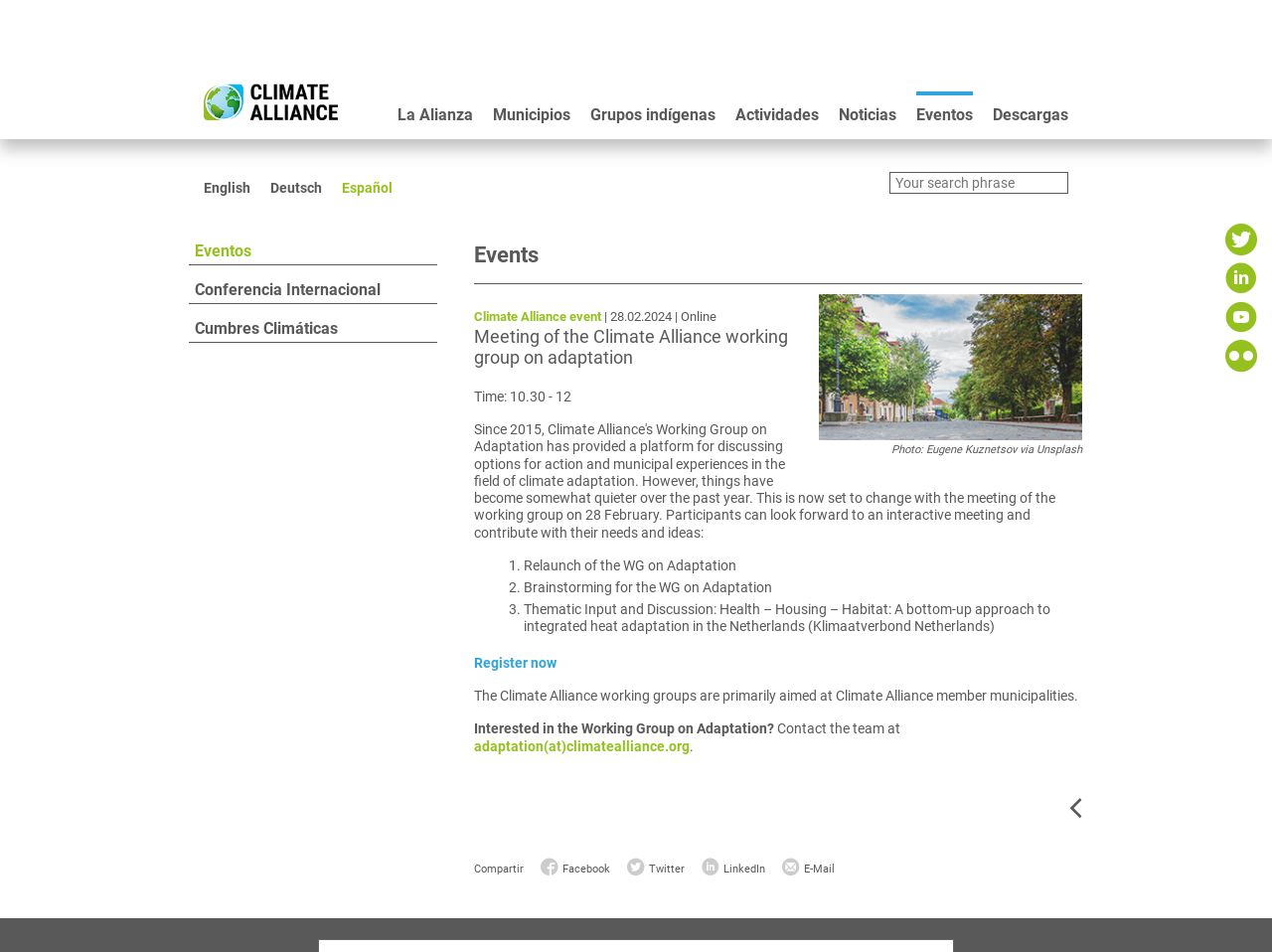Please locate the bounding box coordinates of the region I need to click to follow this instruction: "Register for the meeting".

[0.373, 0.688, 0.438, 0.705]